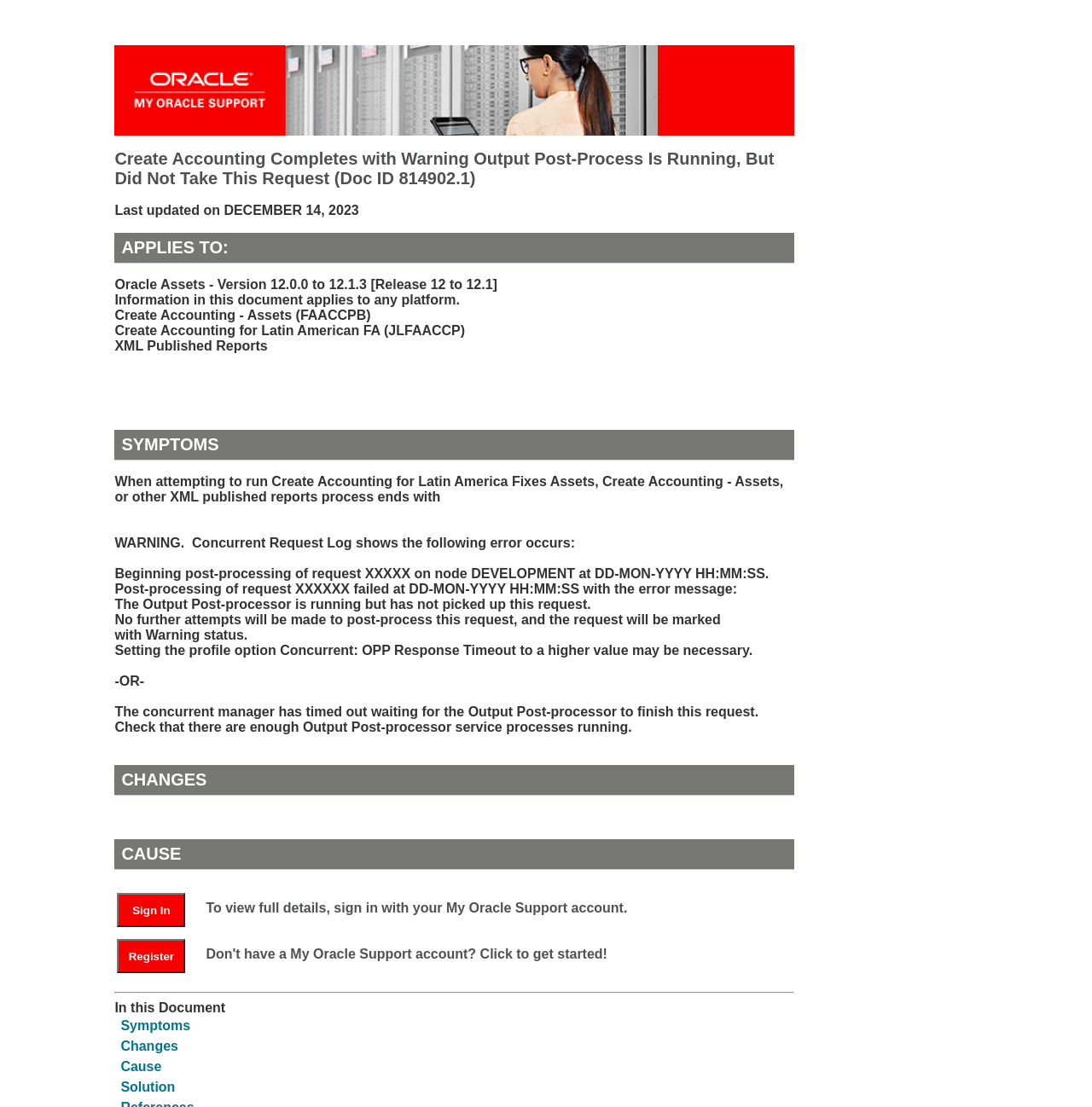What is the purpose of the 'Sign In' button?
Please answer the question with as much detail and depth as you can.

The purpose of the 'Sign In' button can be found in the gridcell 'To view full details, sign in with your My Oracle Support account.' which is located in the table below the heading 'CAUSE'.